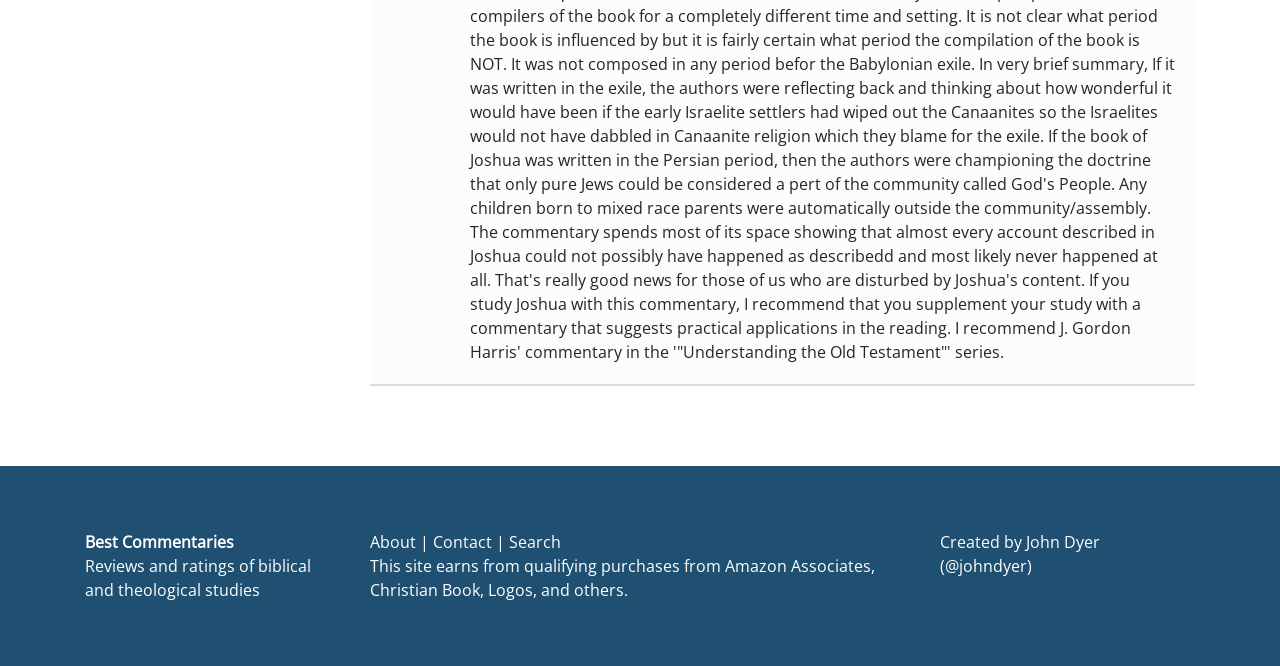What is the name of the site's creator? Observe the screenshot and provide a one-word or short phrase answer.

John Dyer